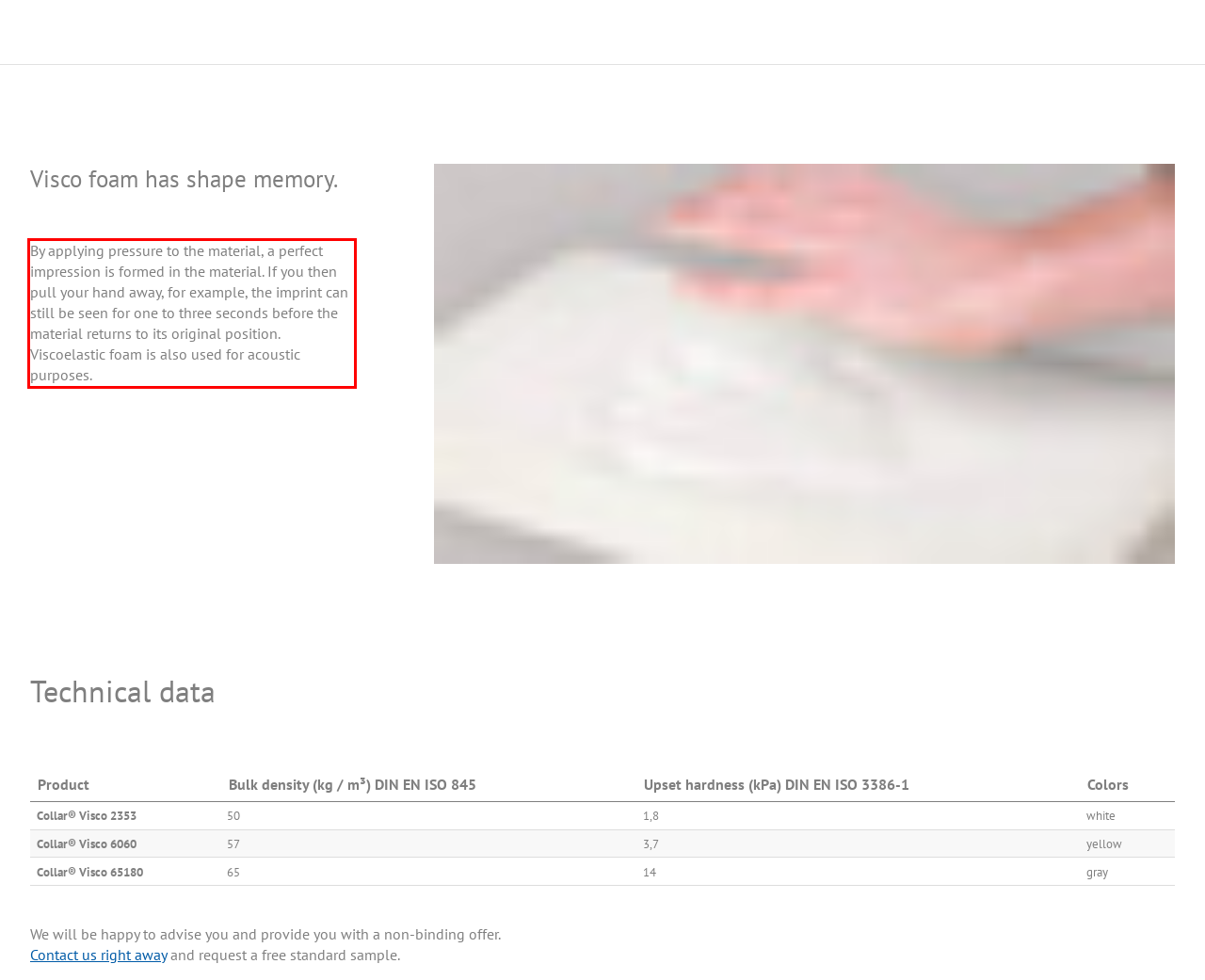You are provided with a screenshot of a webpage that includes a red bounding box. Extract and generate the text content found within the red bounding box.

By applying pressure to the material, a perfect impression is formed in the material. If you then pull your hand away, for example, the imprint can still be seen for one to three seconds before the material returns to its original position. Viscoelastic foam is also used for acoustic purposes.